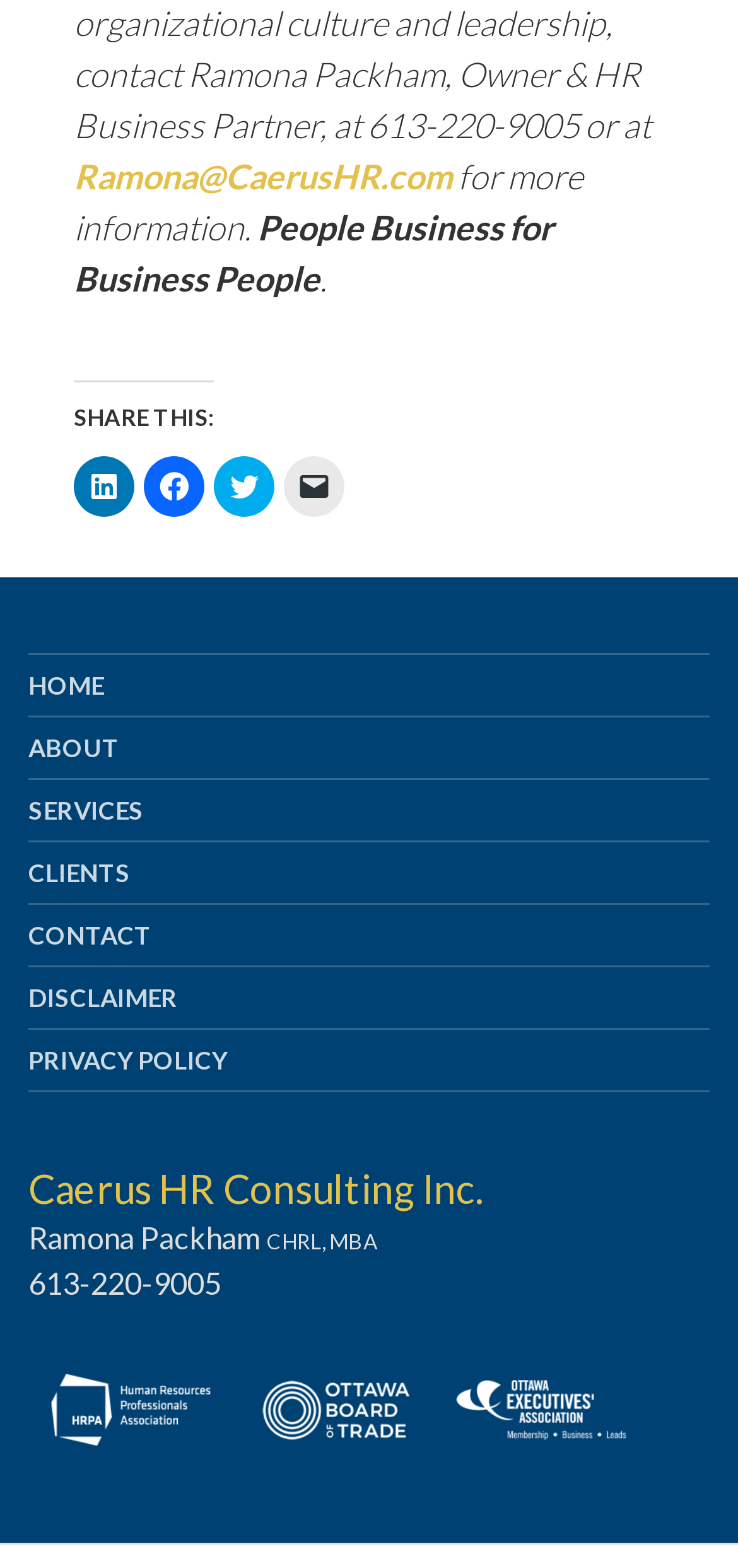Analyze the image and deliver a detailed answer to the question: What is the phone number of Ramona Packham?

The phone number of Ramona Packham can be found in the static text element with the text '613-220-9005' which is located below her name.